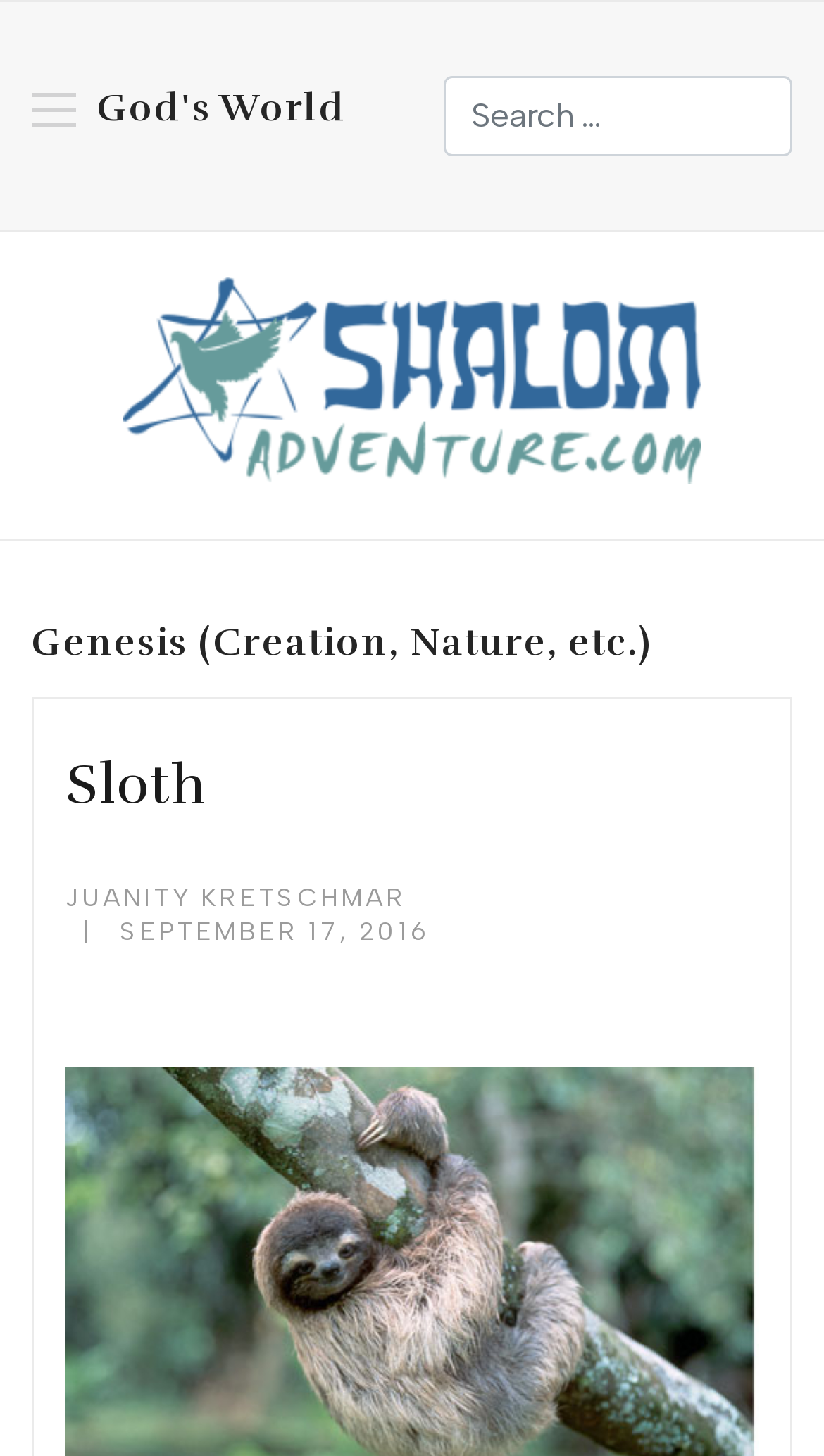Using the provided element description: "Banded Piston", identify the bounding box coordinates. The coordinates should be four floats between 0 and 1 in the order [left, top, right, bottom].

None